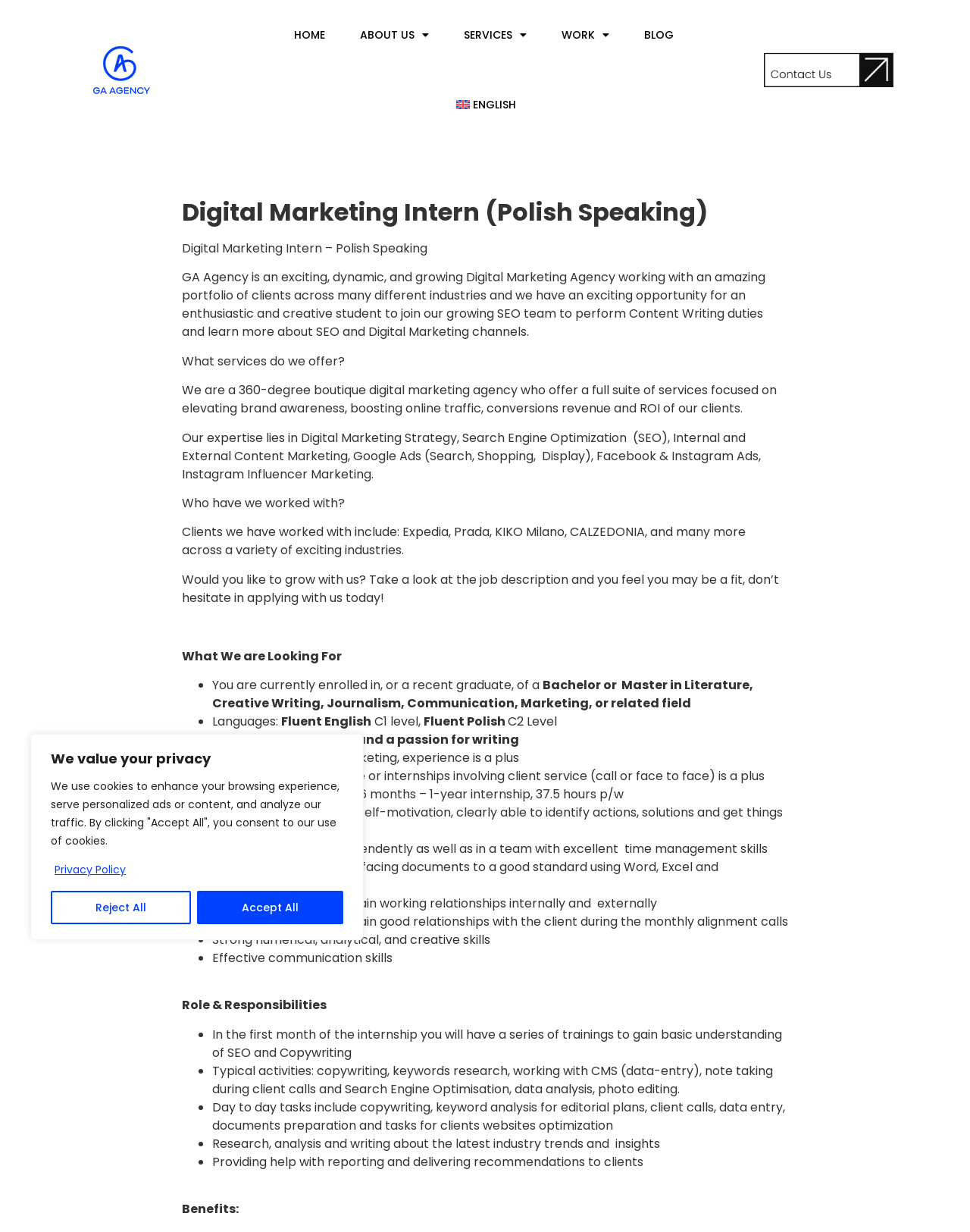Can you specify the bounding box coordinates of the area that needs to be clicked to fulfill the following instruction: "Click BLOG"?

[0.648, 0.0, 0.71, 0.057]